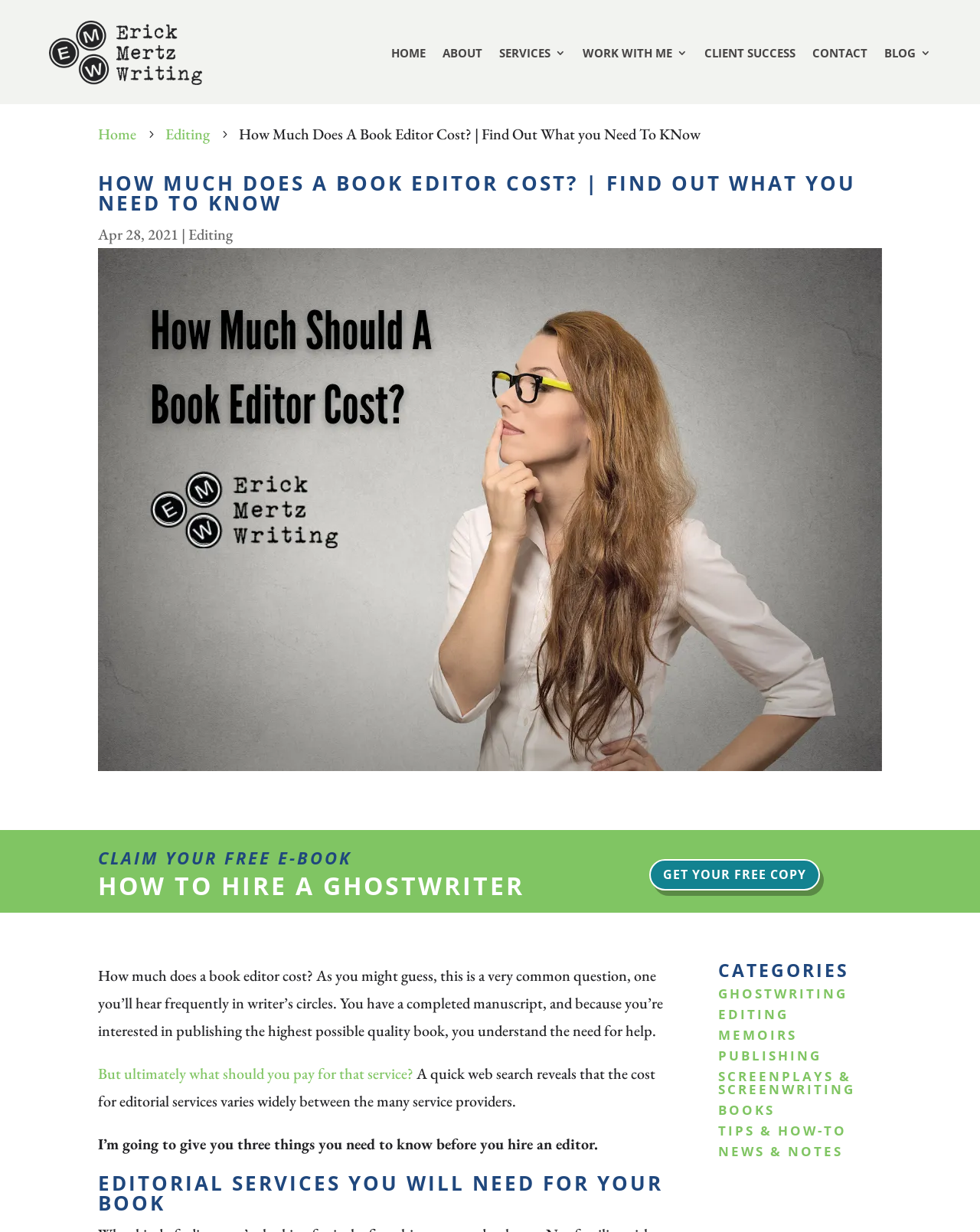Using the given description, provide the bounding box coordinates formatted as (top-left x, top-left y, bottom-right x, bottom-right y), with all values being floating point numbers between 0 and 1. Description: Client Success

[0.719, 0.017, 0.812, 0.069]